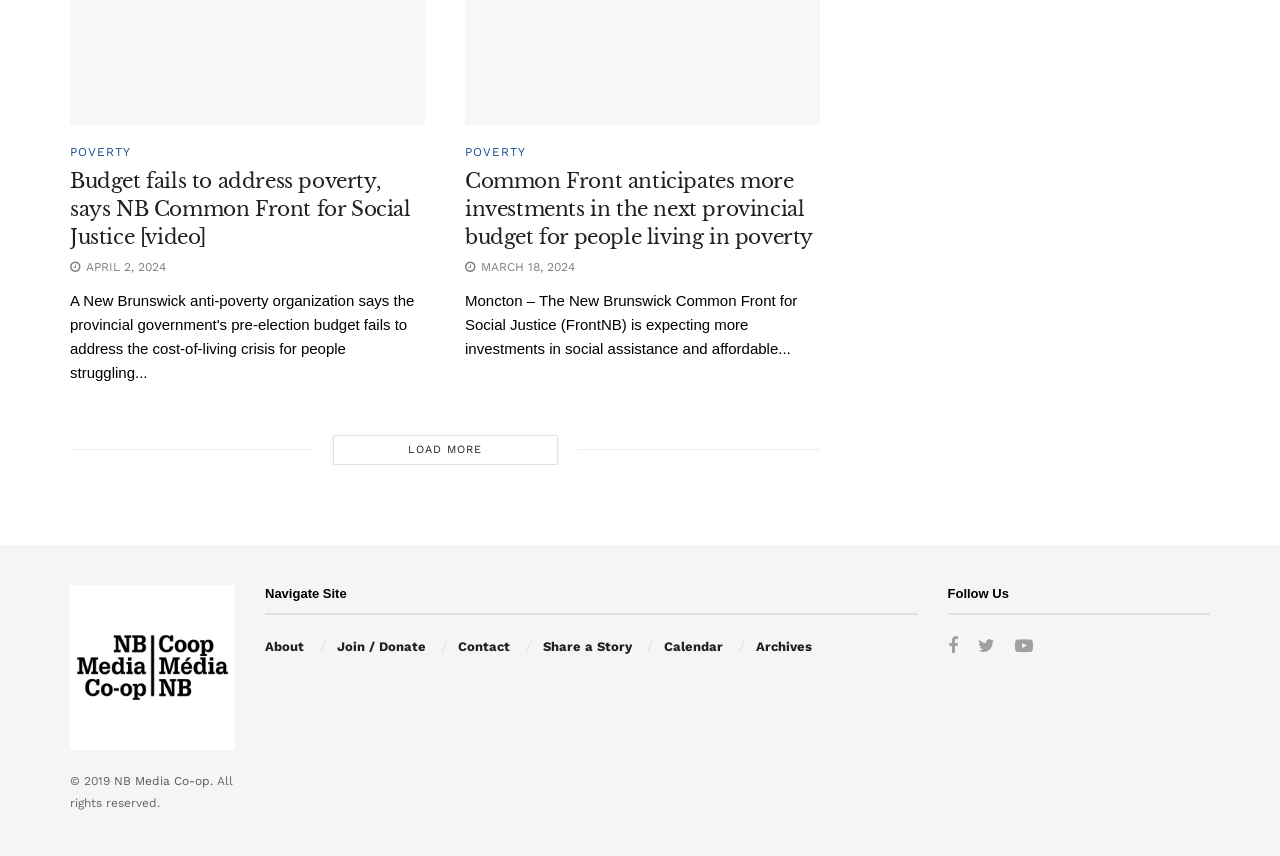Can you pinpoint the bounding box coordinates for the clickable element required for this instruction: "Read the article 'Budget fails to address poverty, says NB Common Front for Social Justice [video]' "? The coordinates should be four float numbers between 0 and 1, i.e., [left, top, right, bottom].

[0.055, 0.198, 0.321, 0.291]